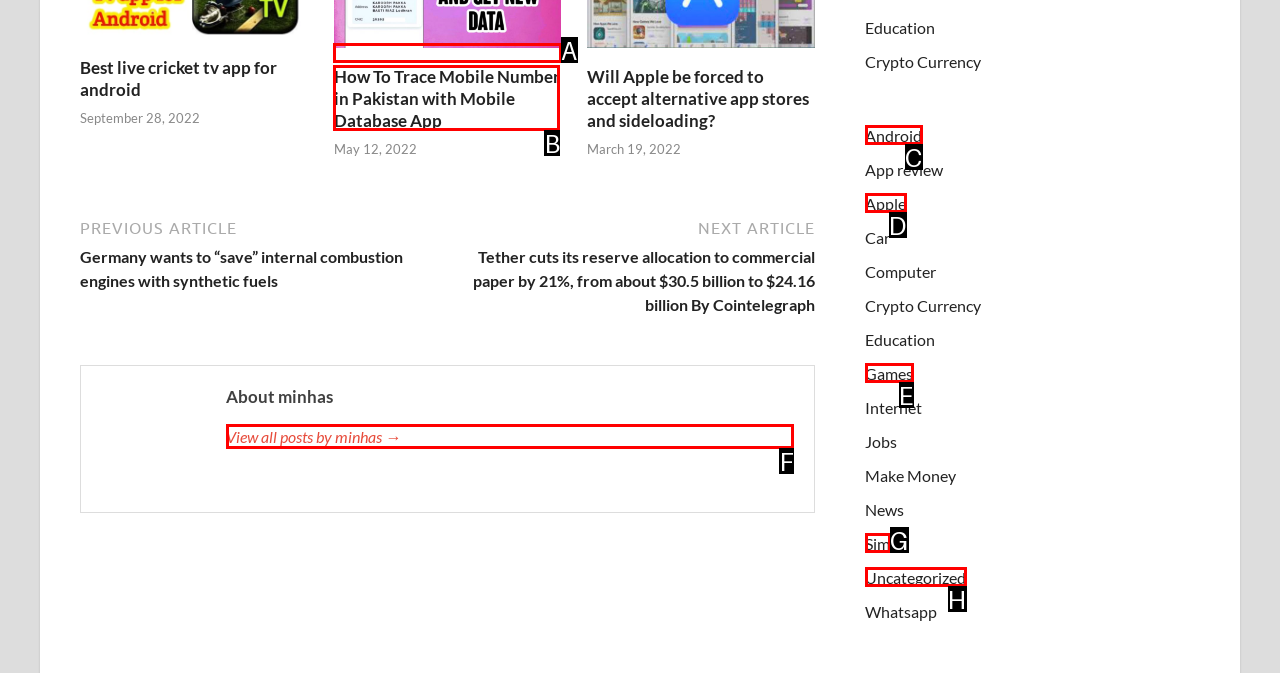Select the correct option from the given choices to perform this task: View all posts by minhas. Provide the letter of that option.

F